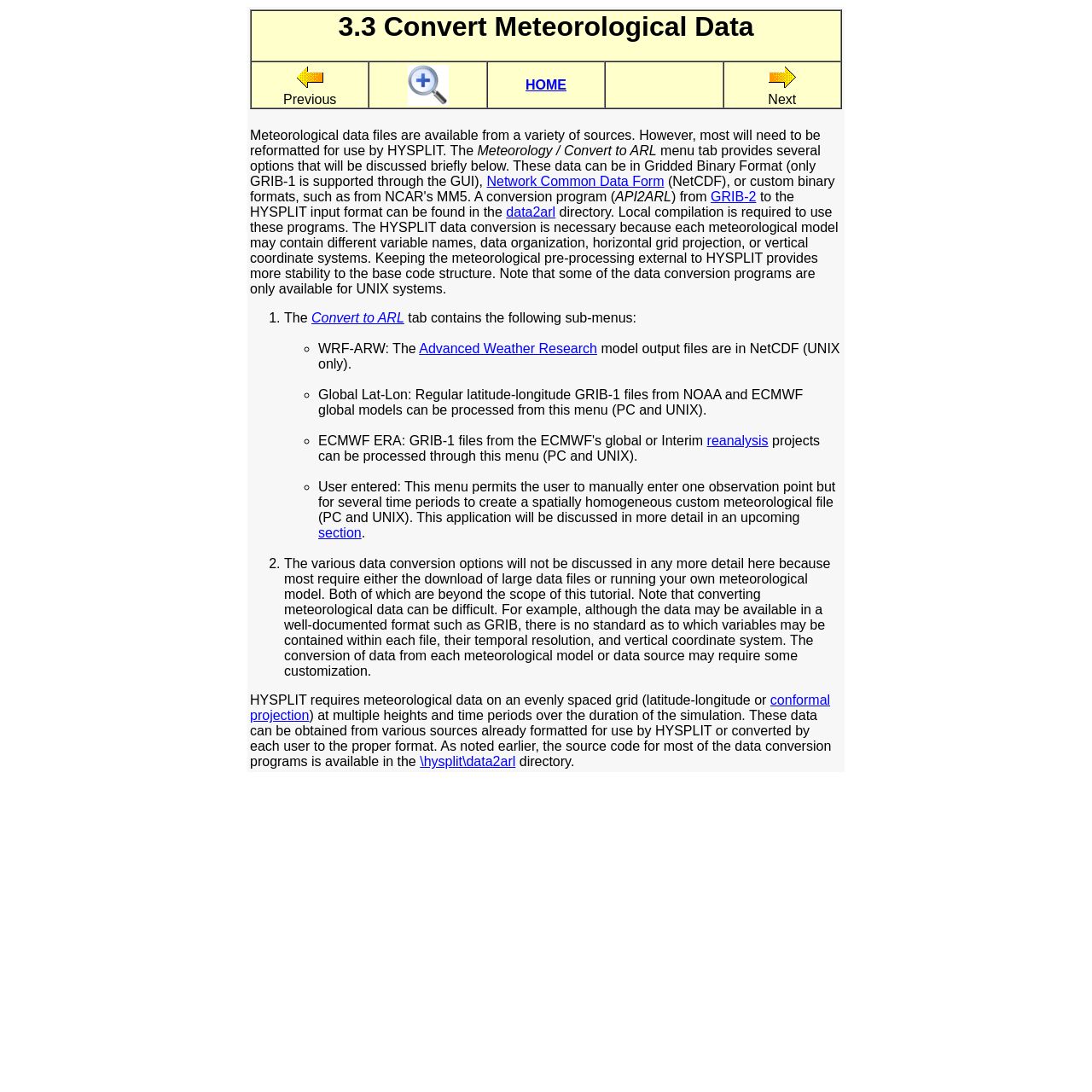Give the bounding box coordinates for the element described by: "parent_node: Previous".

[0.268, 0.06, 0.299, 0.073]